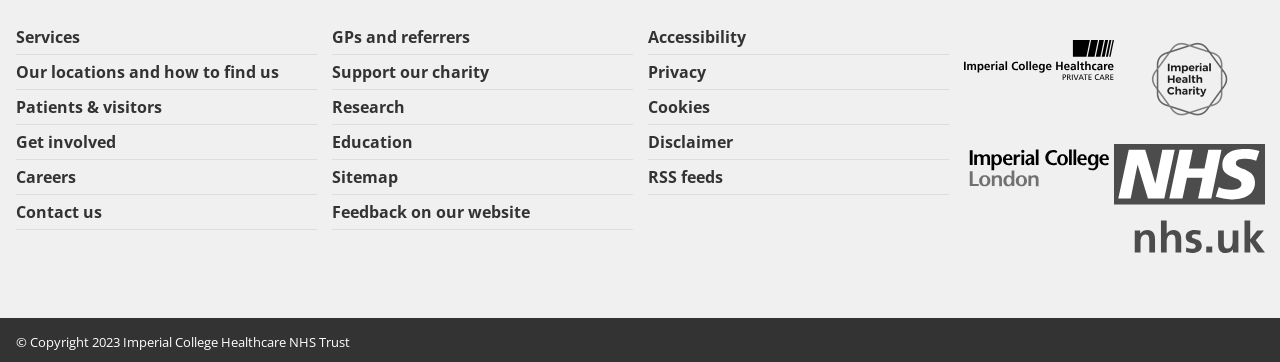Based on the element description alt="Imperial College London", identify the bounding box of the UI element in the given webpage screenshot. The coordinates should be in the format (top-left x, top-left y, bottom-right x, bottom-right y) and must be between 0 and 1.

[0.753, 0.485, 0.87, 0.546]